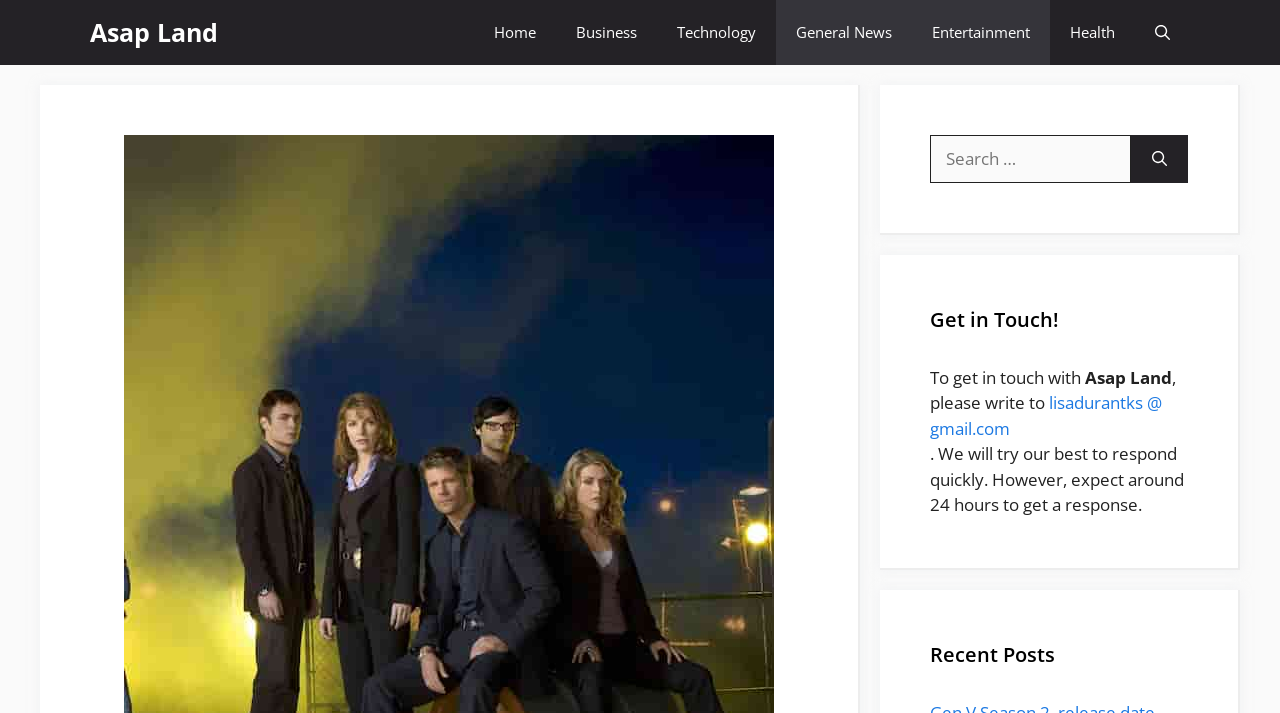Please find the bounding box coordinates of the section that needs to be clicked to achieve this instruction: "Go to the home page".

[0.37, 0.0, 0.434, 0.091]